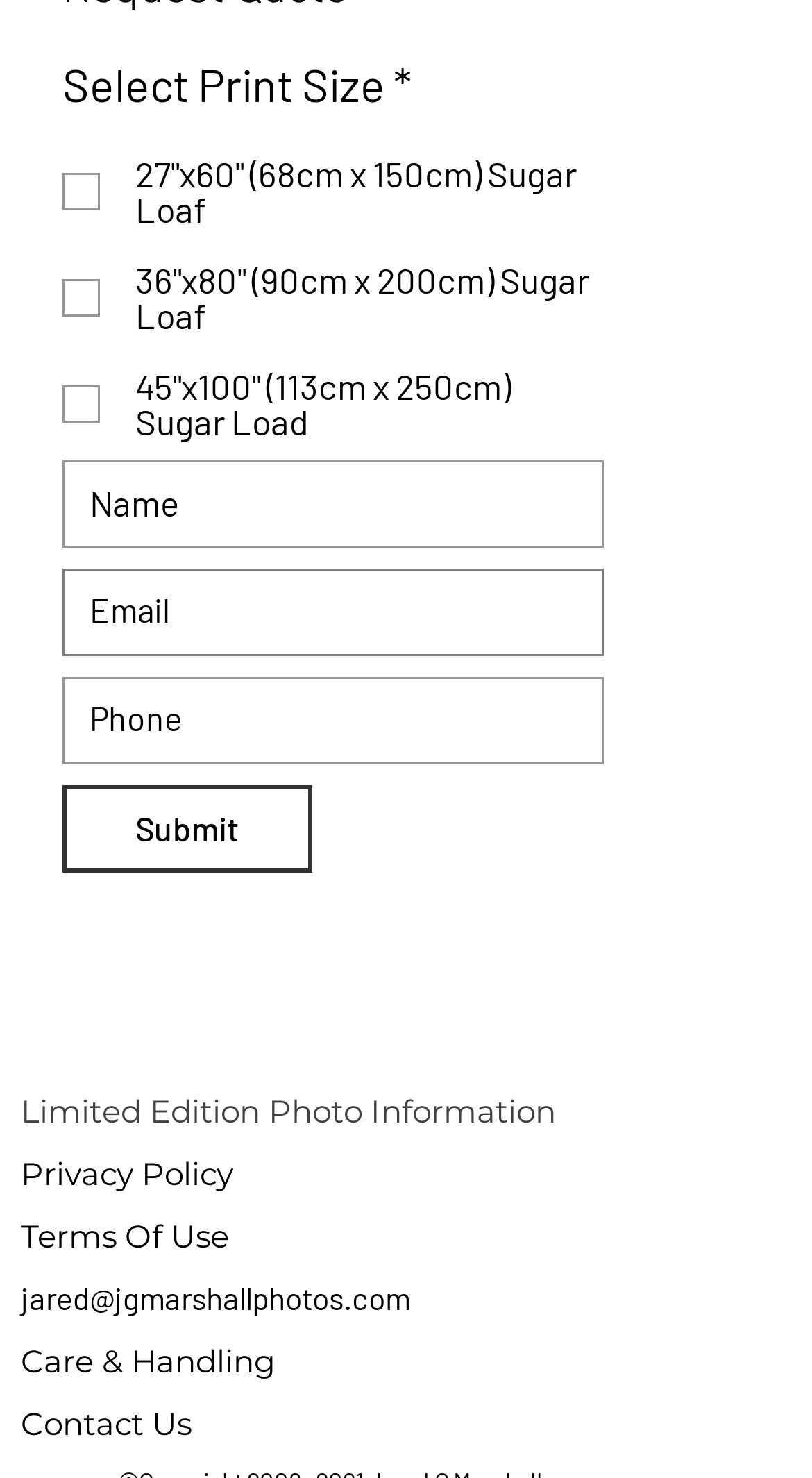What is the function of the 'Submit' button?
Please utilize the information in the image to give a detailed response to the question.

The 'Submit' button is used to submit the form with the user's input, including their selected print size and contact information.